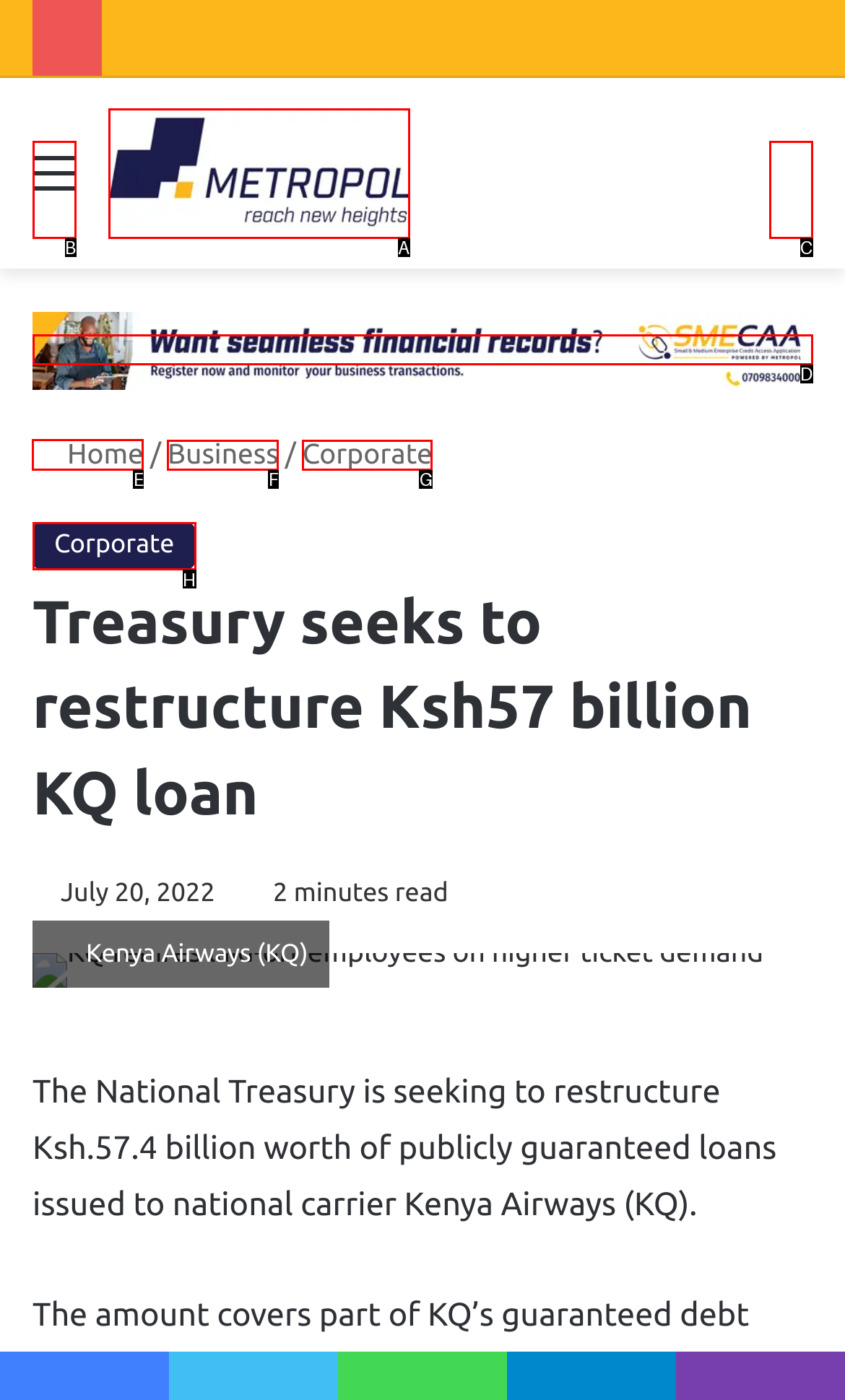Look at the highlighted elements in the screenshot and tell me which letter corresponds to the task: Go to the 'Home' page.

E